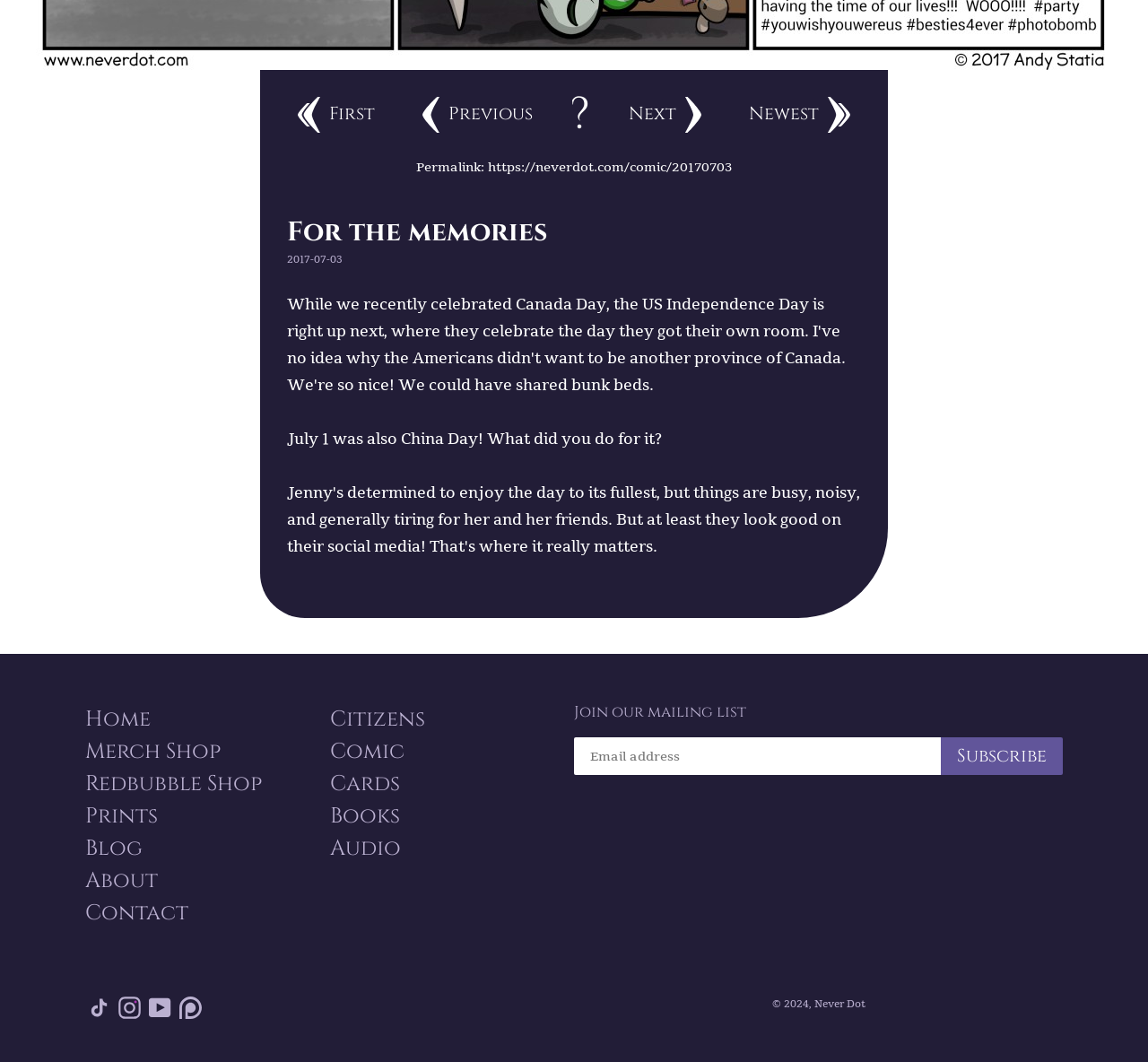Provide the bounding box coordinates in the format (top-left x, top-left y, bottom-right x, bottom-right y). All values are floating point numbers between 0 and 1. Determine the bounding box coordinate of the UI element described as: name="subscribe" value="Subscribe"

[0.82, 0.694, 0.926, 0.73]